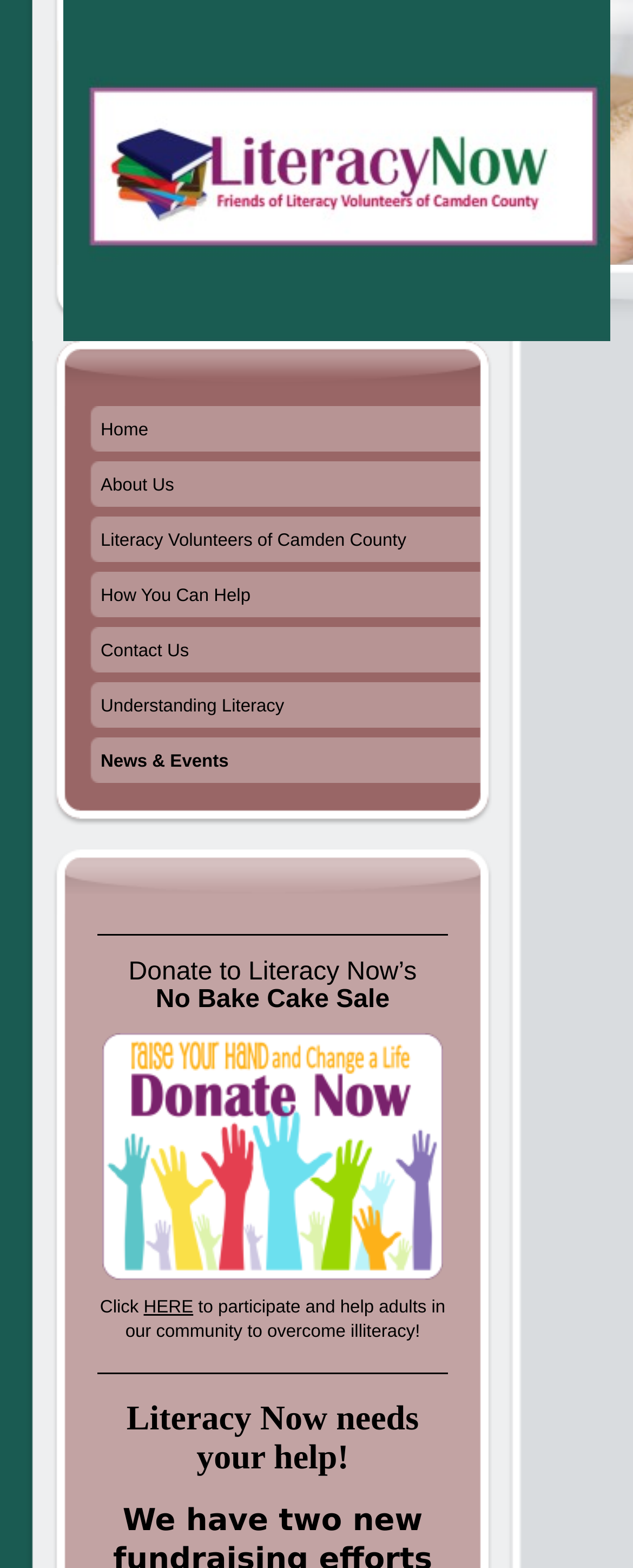Give a one-word or one-phrase response to the question: 
What is the current focus of Literacy Now?

News & Events